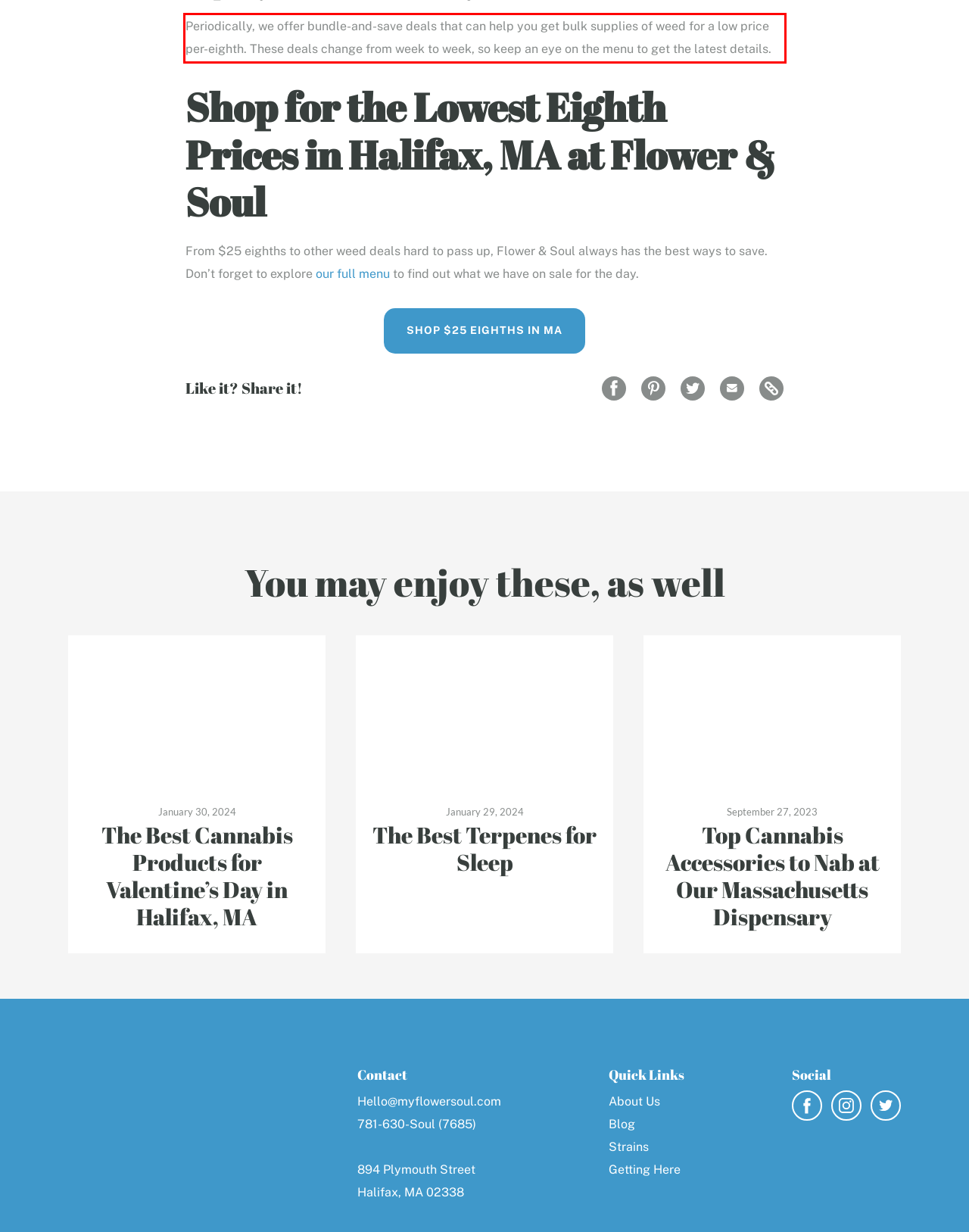Examine the webpage screenshot and use OCR to recognize and output the text within the red bounding box.

Periodically, we offer bundle-and-save deals that can help you get bulk supplies of weed for a low price per-eighth. These deals change from week to week, so keep an eye on the menu to get the latest details.